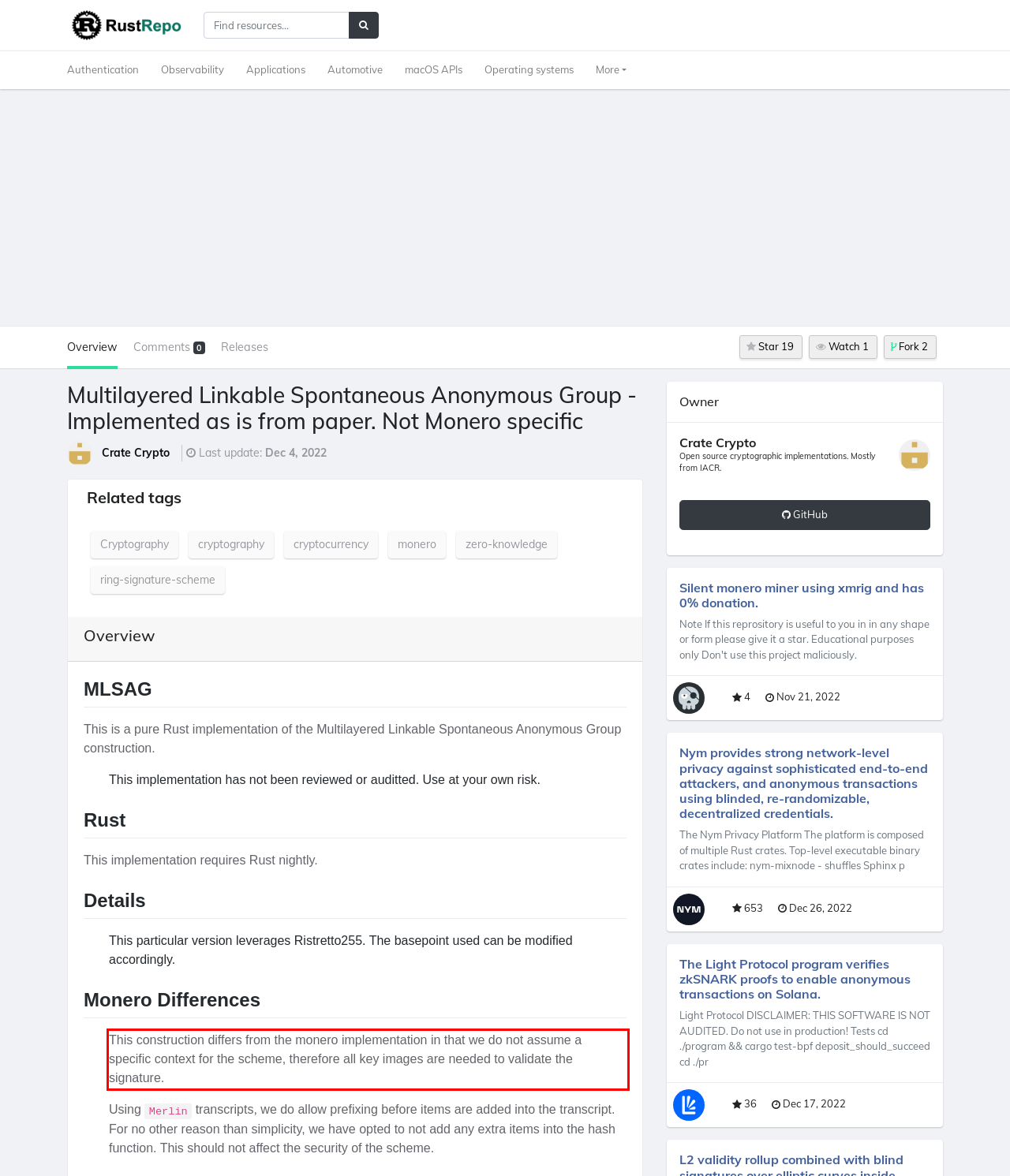Using the provided screenshot of a webpage, recognize and generate the text found within the red rectangle bounding box.

This construction differs from the monero implementation in that we do not assume a specific context for the scheme, therefore all key images are needed to validate the signature.